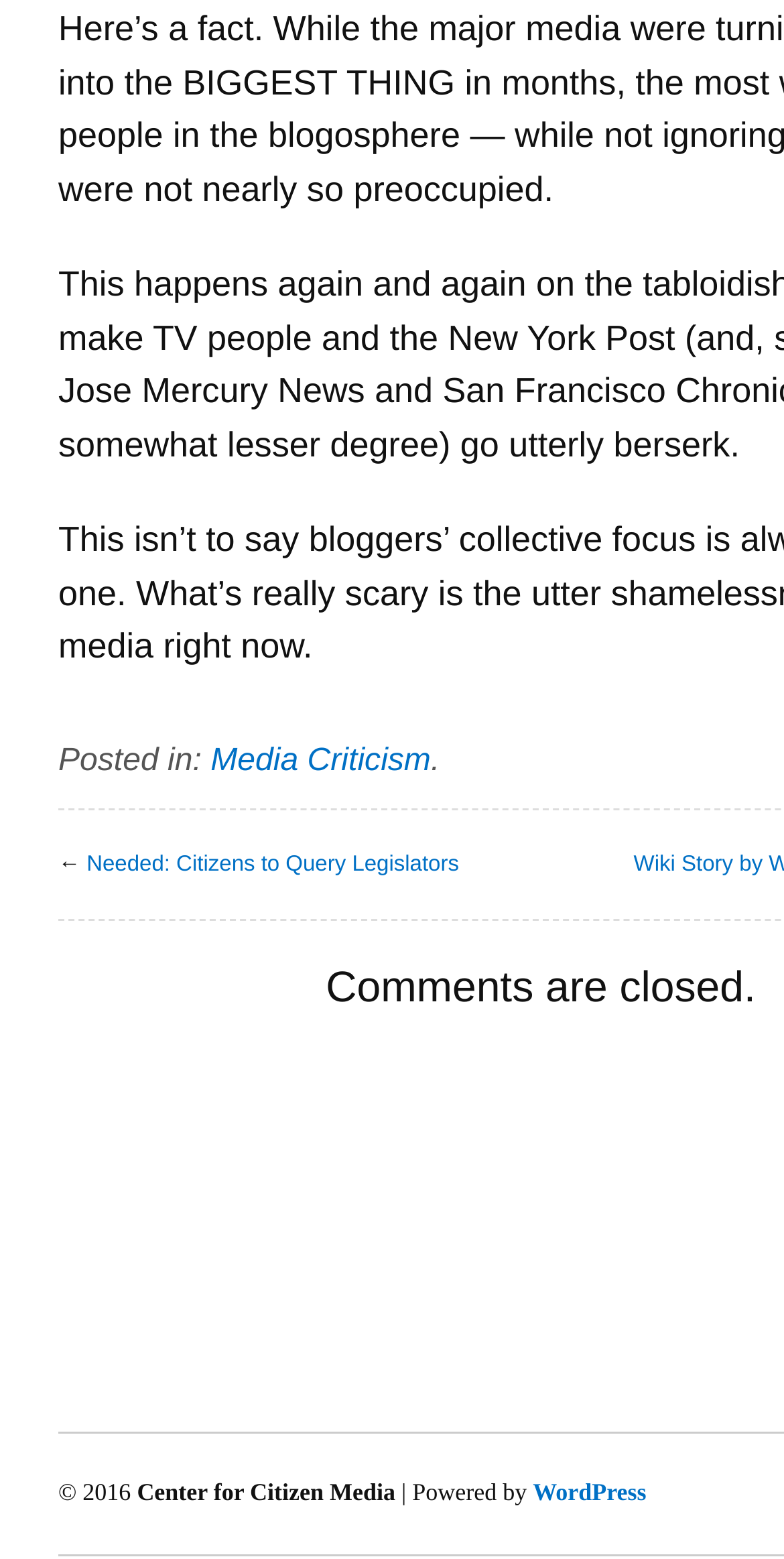Highlight the bounding box of the UI element that corresponds to this description: "Manfred Sigrist".

None